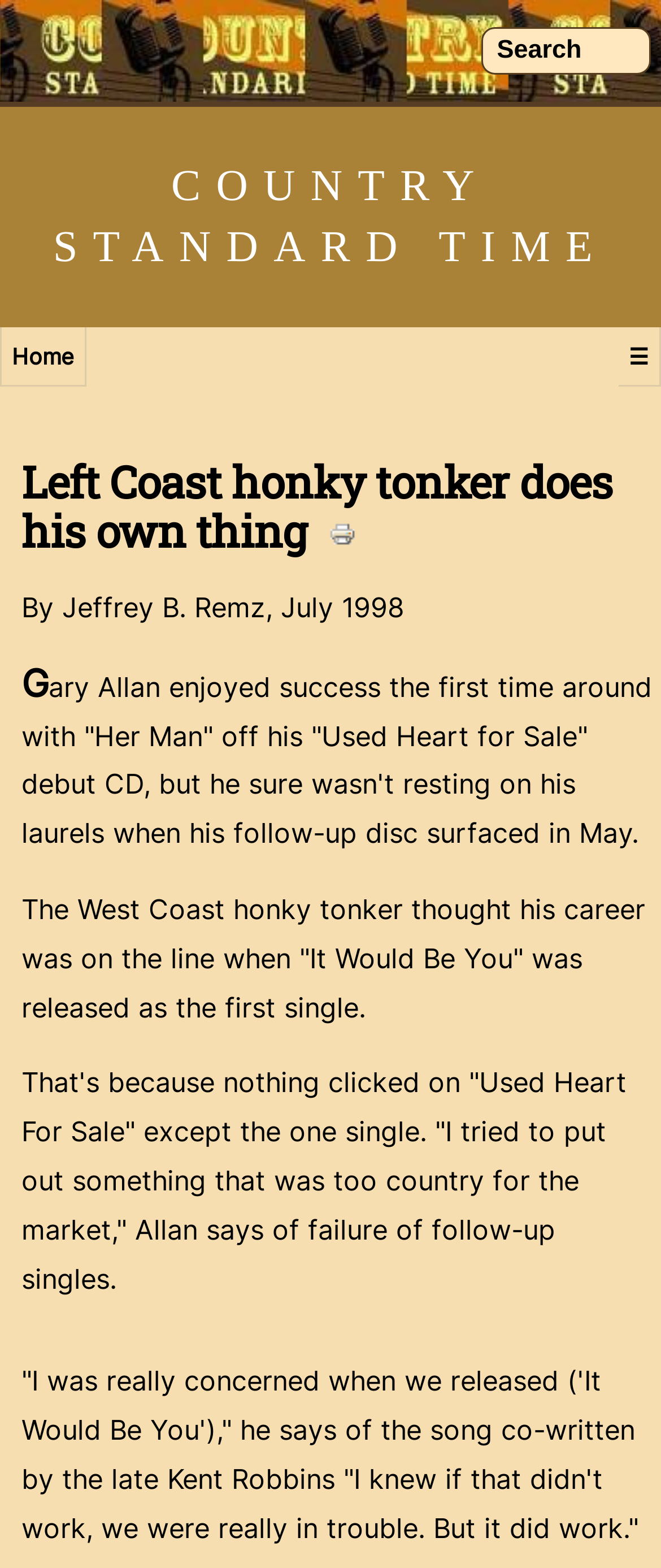Extract the main headline from the webpage and generate its text.

Left Coast honky tonker does his own thing  